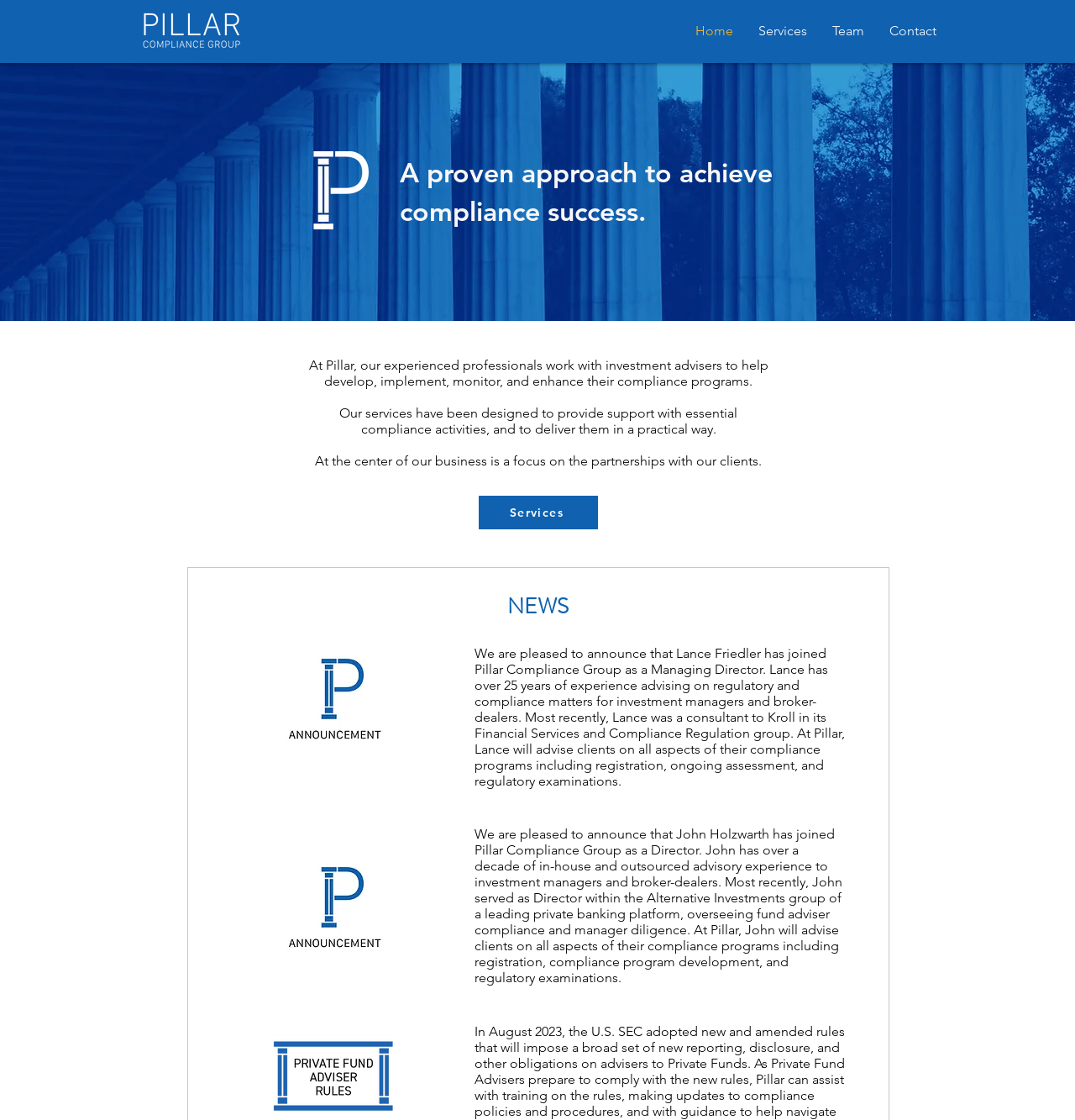Provide a brief response to the question below using one word or phrase:
What is the topic of the news announcements?

New hires